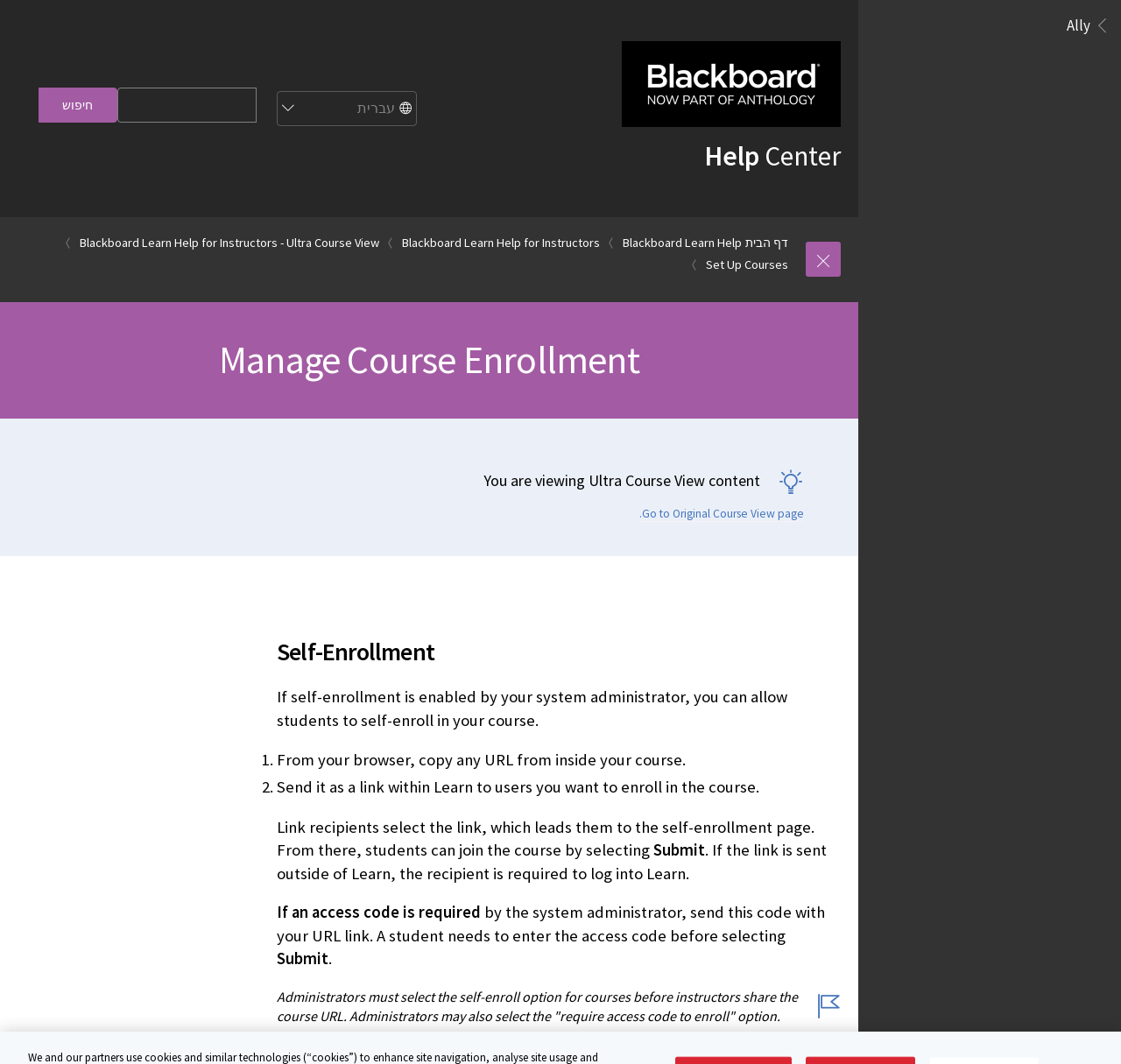What is required to enroll in a course if an access code is set?
Provide a one-word or short-phrase answer based on the image.

Access code and URL link